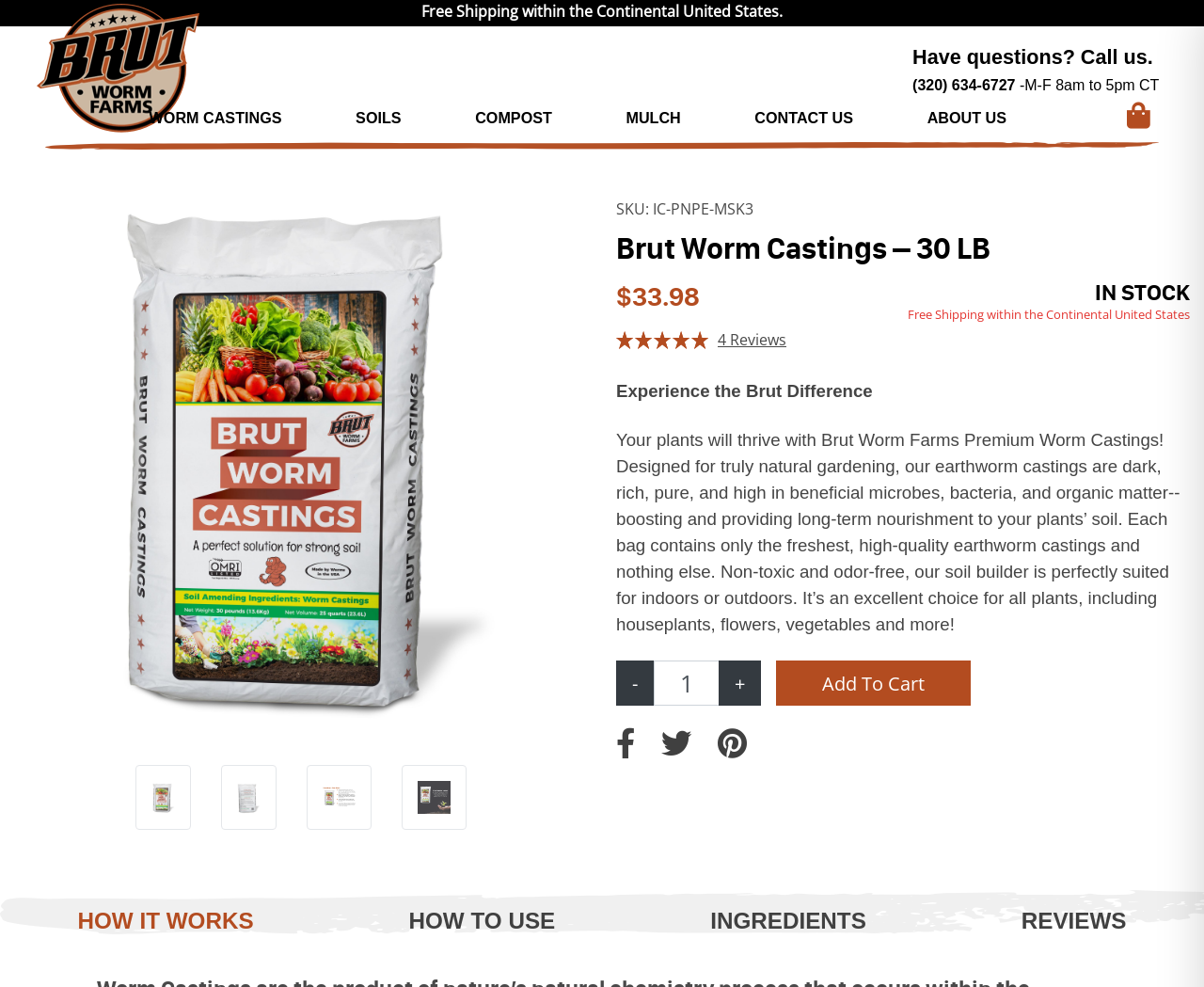Provide your answer in one word or a succinct phrase for the question: 
What is the price of the product?

$33.98